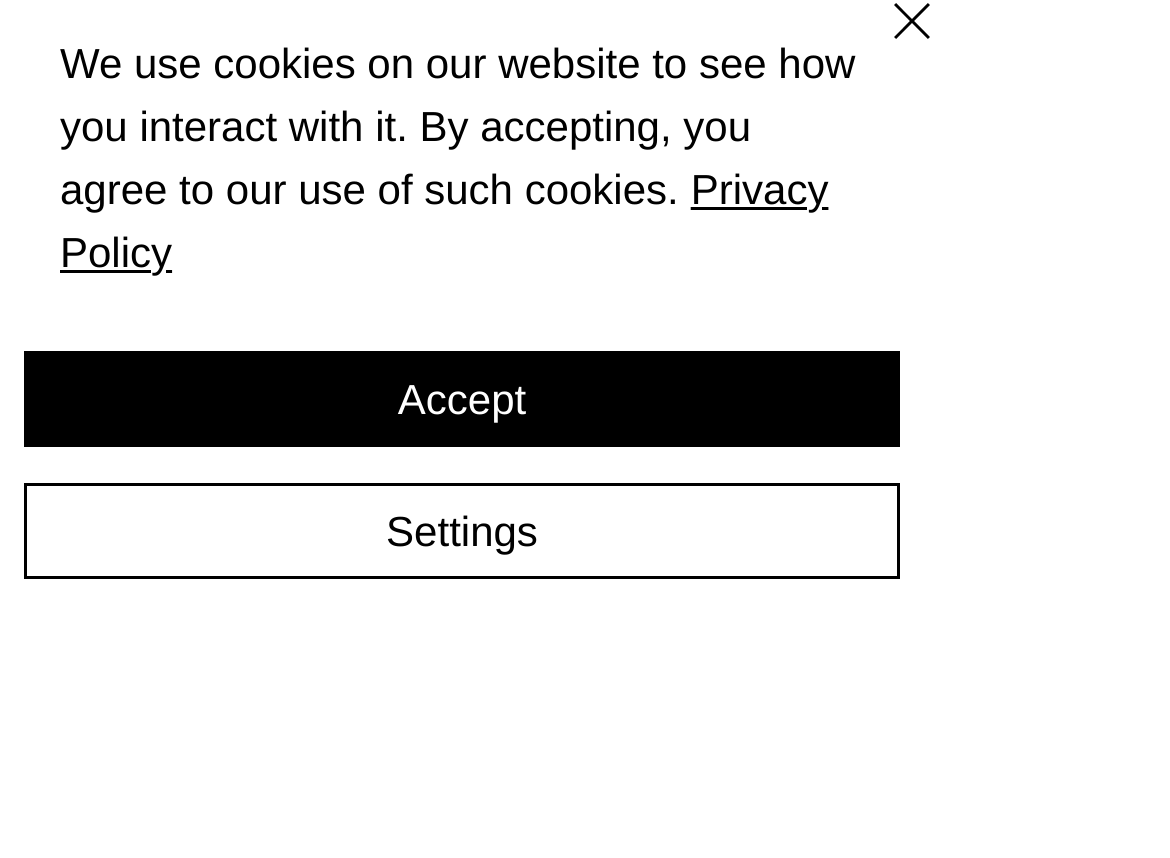Based on the description "Privacy Policy", find the bounding box of the specified UI element.

[0.546, 0.889, 0.754, 0.952]